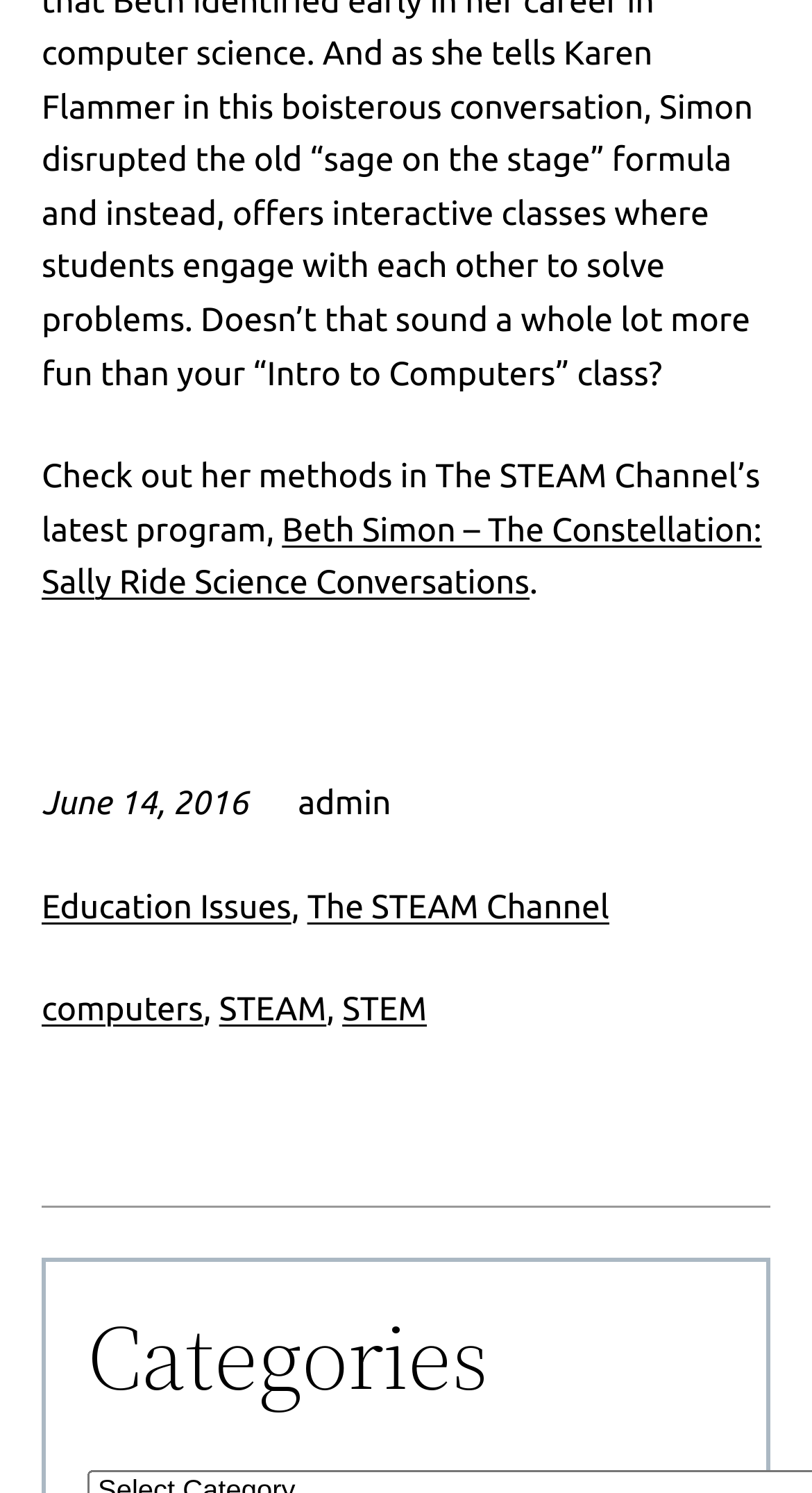Answer the question below with a single word or a brief phrase: 
What is the name of the channel mentioned in the webpage?

The STEAM Channel